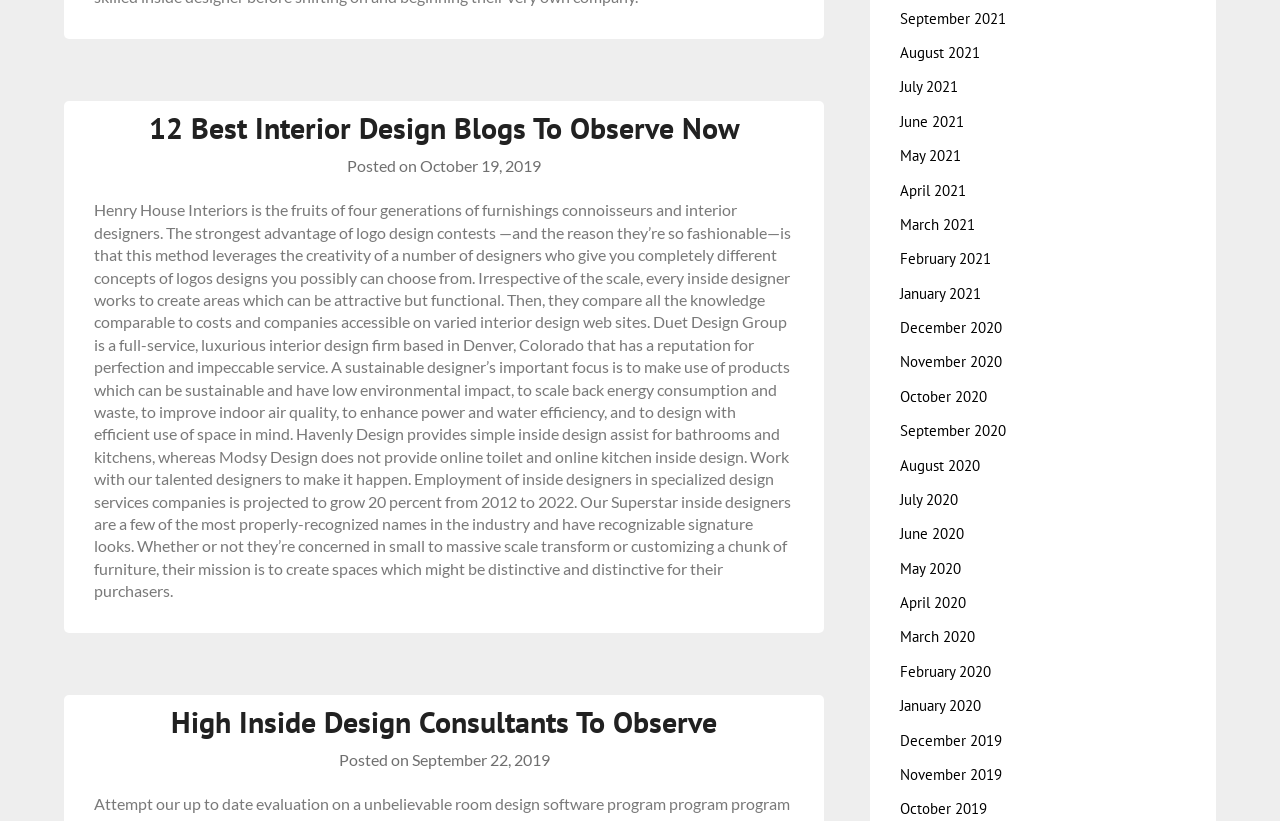Locate the bounding box coordinates of the clickable area to execute the instruction: "Click on the 'GUIDES' link". Provide the coordinates as four float numbers between 0 and 1, represented as [left, top, right, bottom].

None